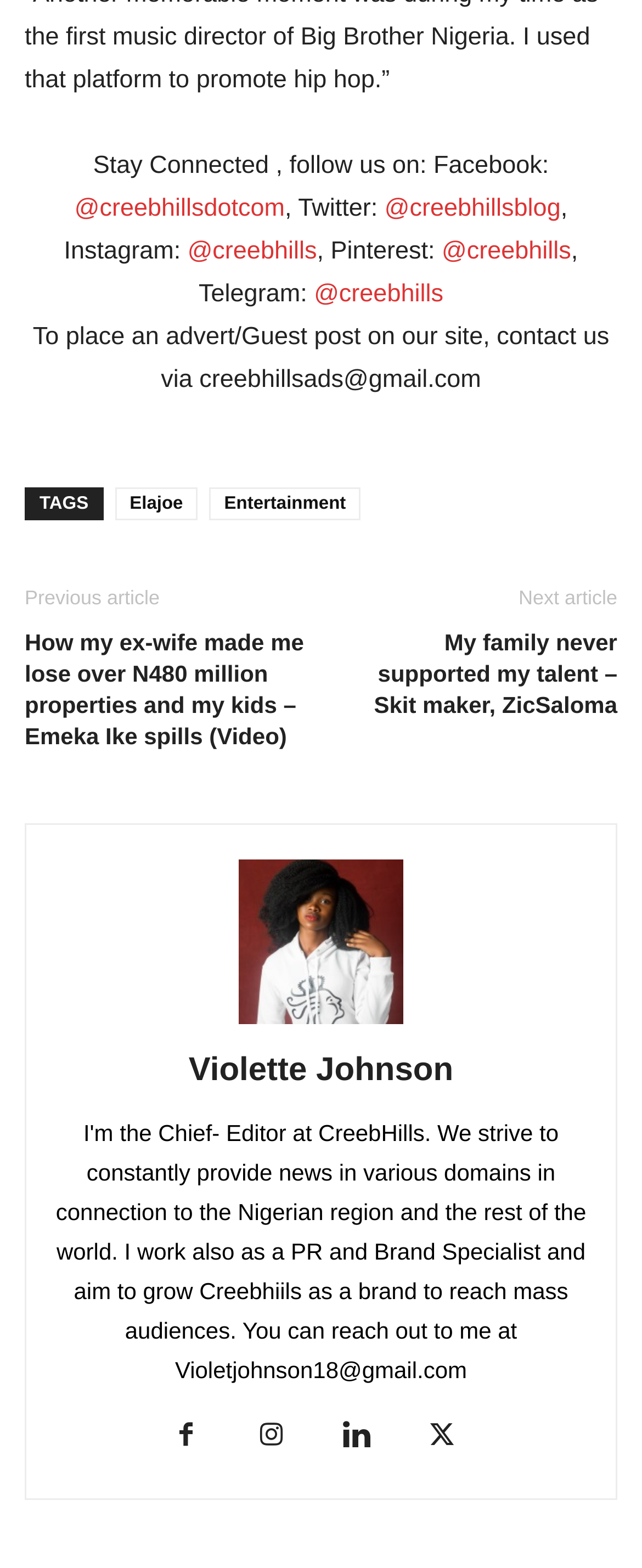Please provide a one-word or short phrase answer to the question:
What are the tags related to the current article?

Elajoe, Entertainment